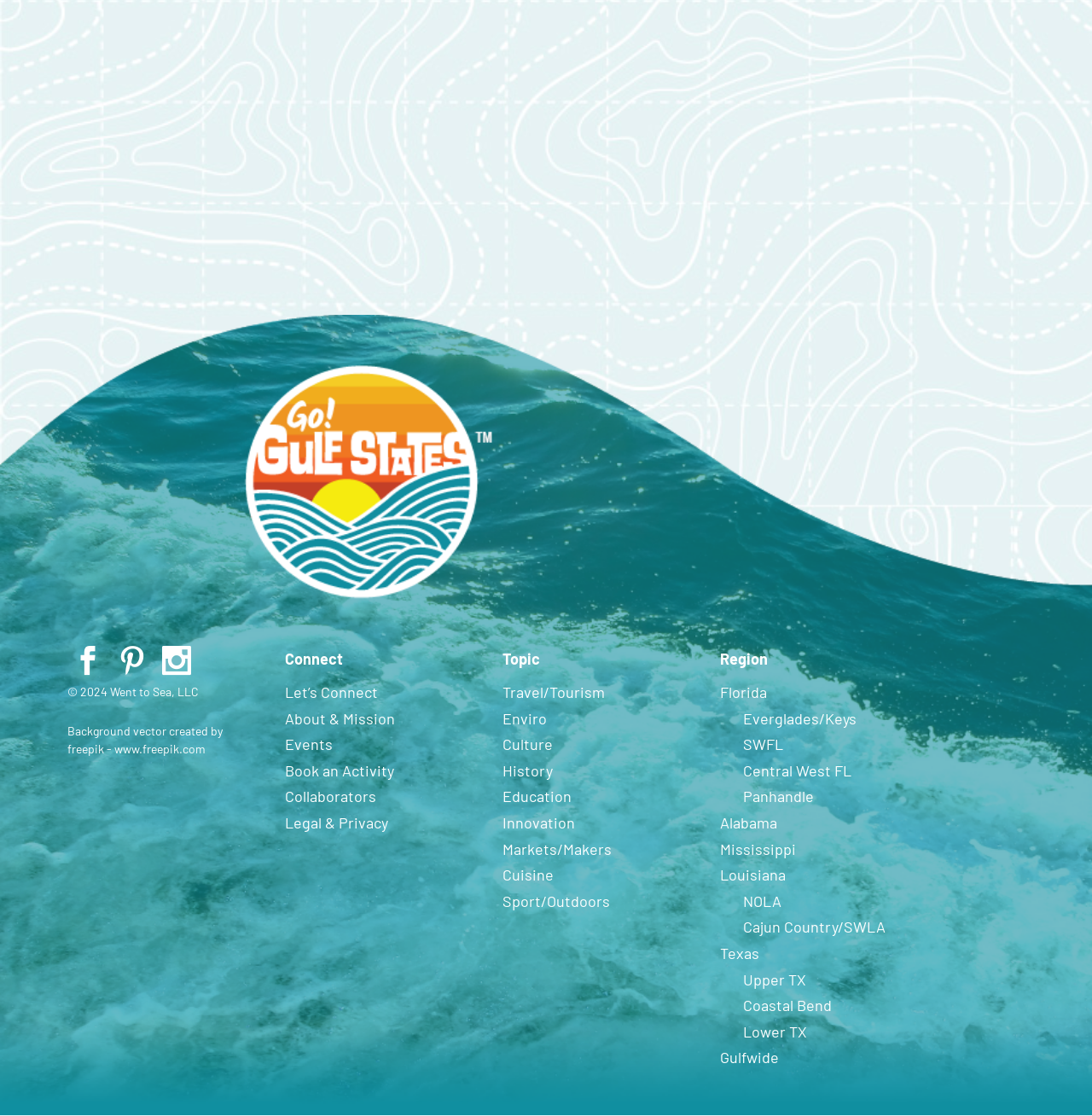Find the bounding box coordinates of the element I should click to carry out the following instruction: "Click on the 'Let’s Connect' link".

[0.261, 0.602, 0.346, 0.618]